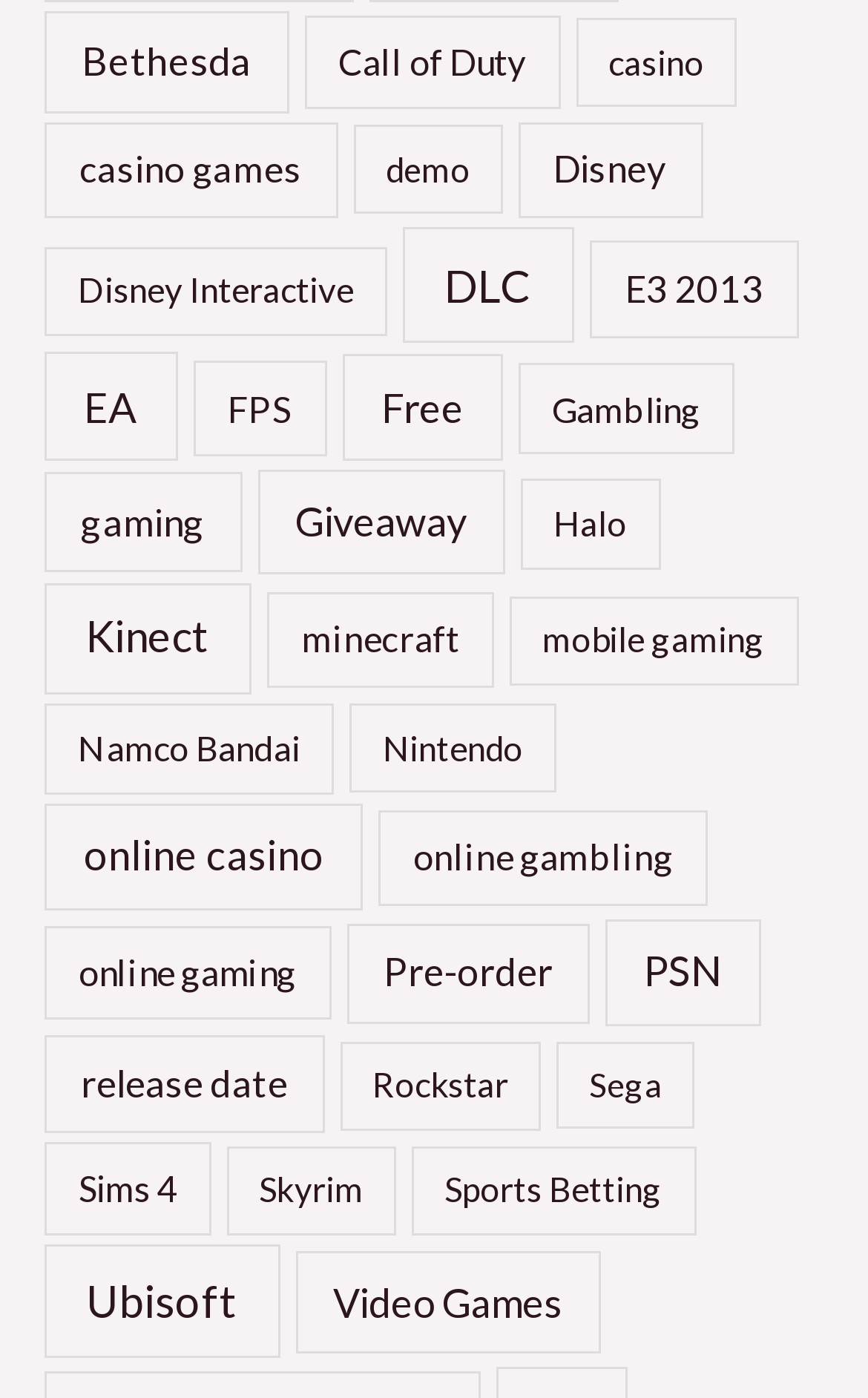Based on the element description "casino games", predict the bounding box coordinates of the UI element.

[0.051, 0.087, 0.389, 0.156]